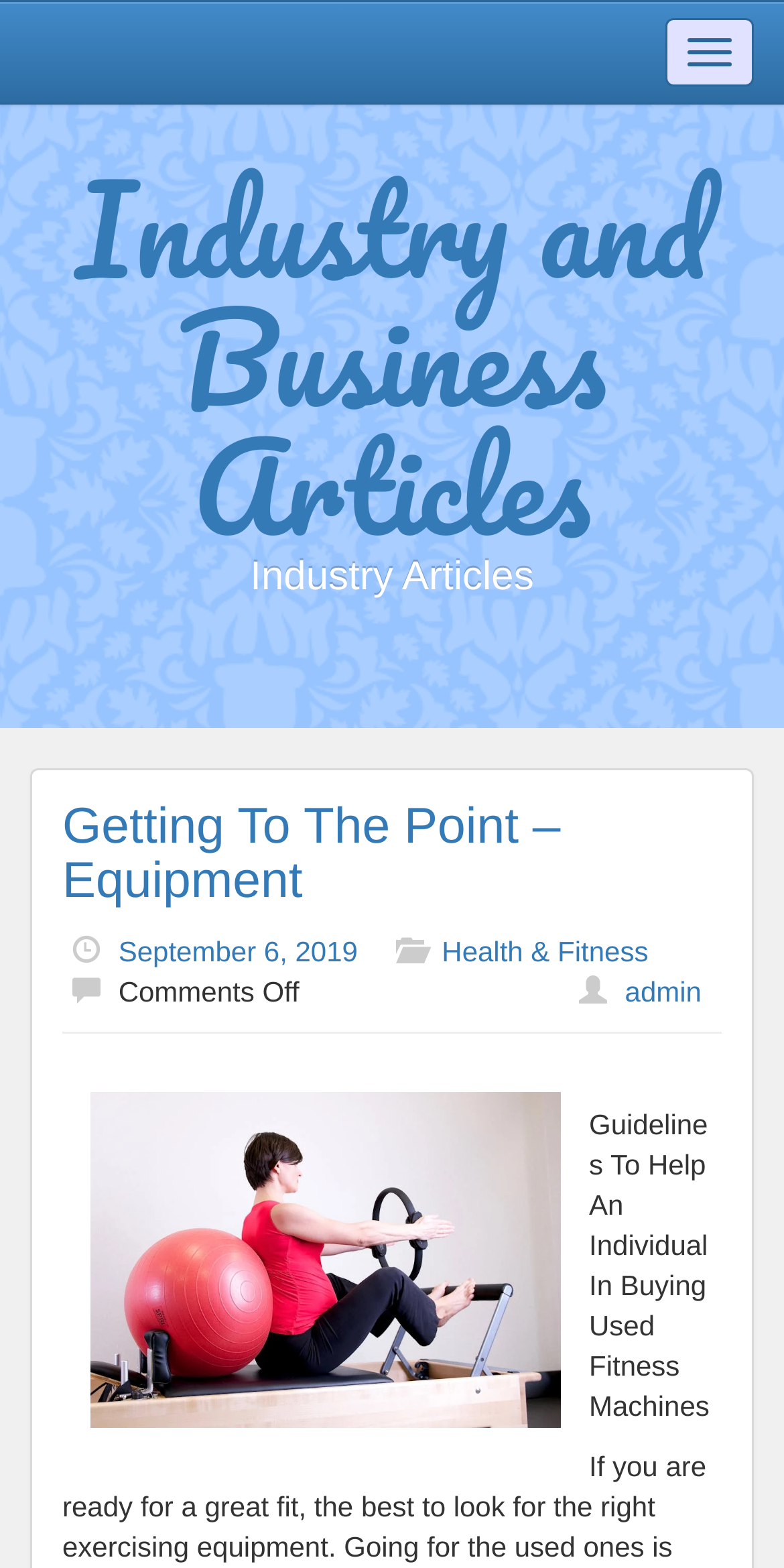Please respond to the question with a concise word or phrase:
What is the topic of the article?

Guidelines To Help An Individual In Buying Used Fitness Machines